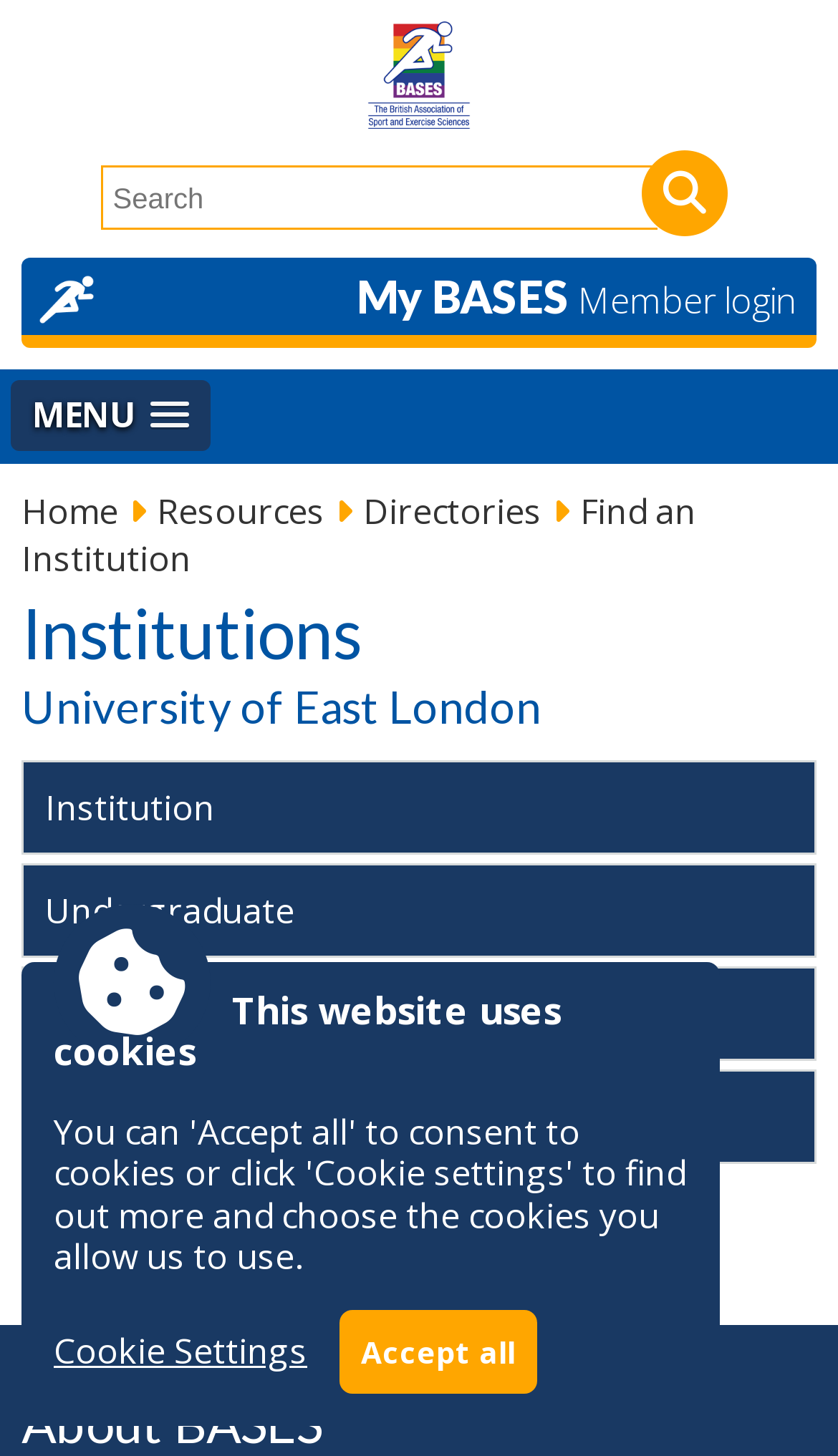What is the name of the organization behind the webpage?
Give a detailed response to the question by analyzing the screenshot.

The webpage has a logo and a link to 'BASES' at the top, which implies that this is the name of the organization behind the webpage.